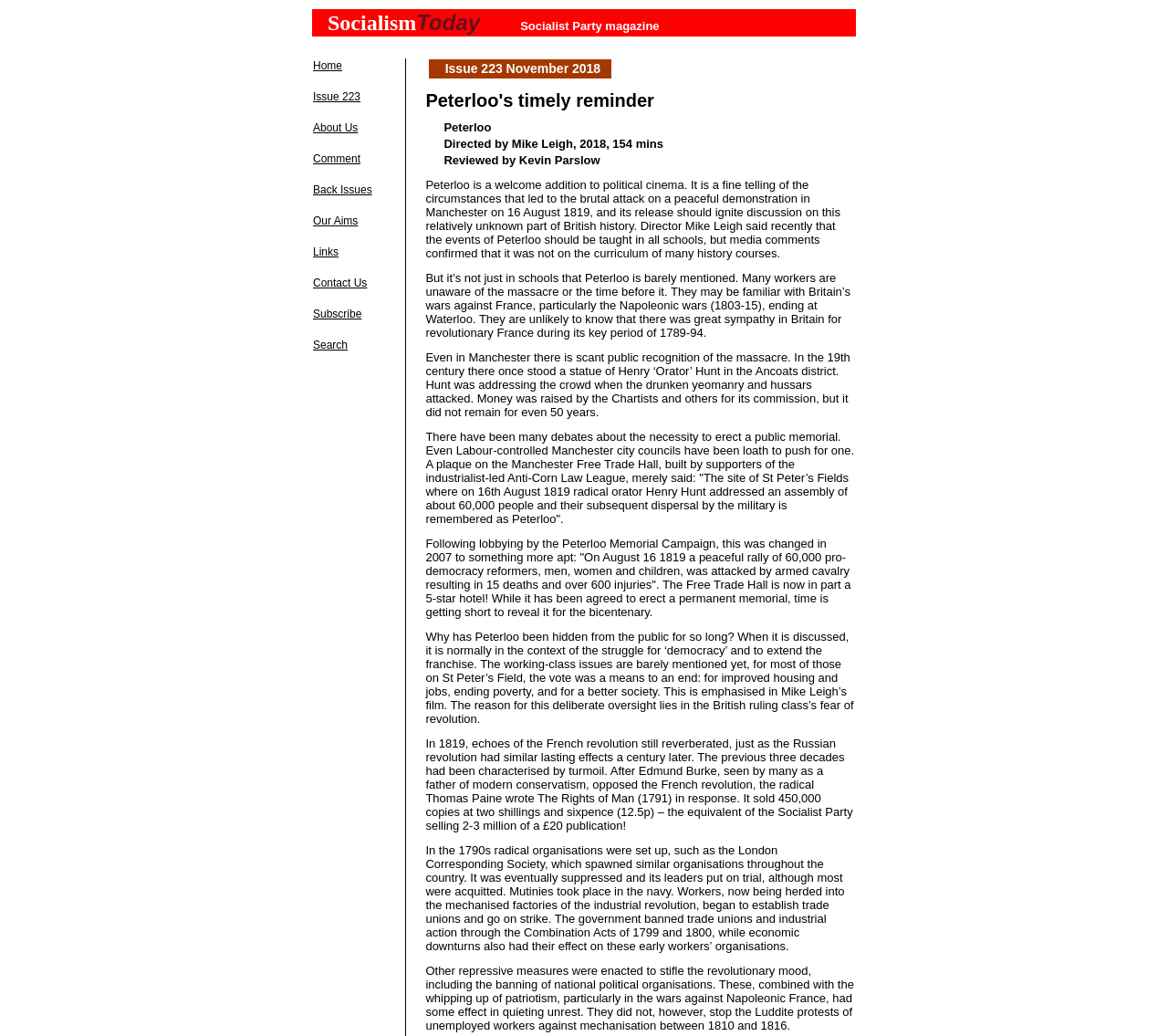Determine the bounding box coordinates of the clickable region to carry out the instruction: "Read the article 'Peterloo's timely reminder'".

[0.364, 0.088, 0.732, 0.108]